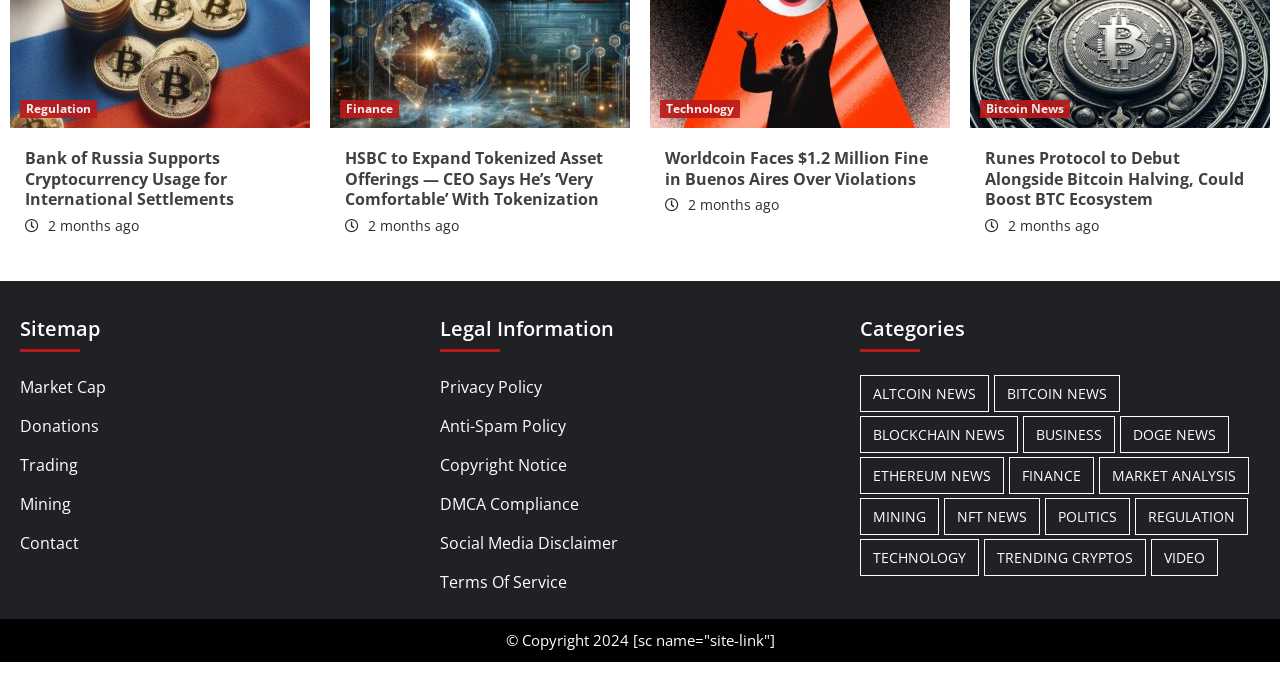Please identify the coordinates of the bounding box that should be clicked to fulfill this instruction: "Connect with LinkedIn".

None